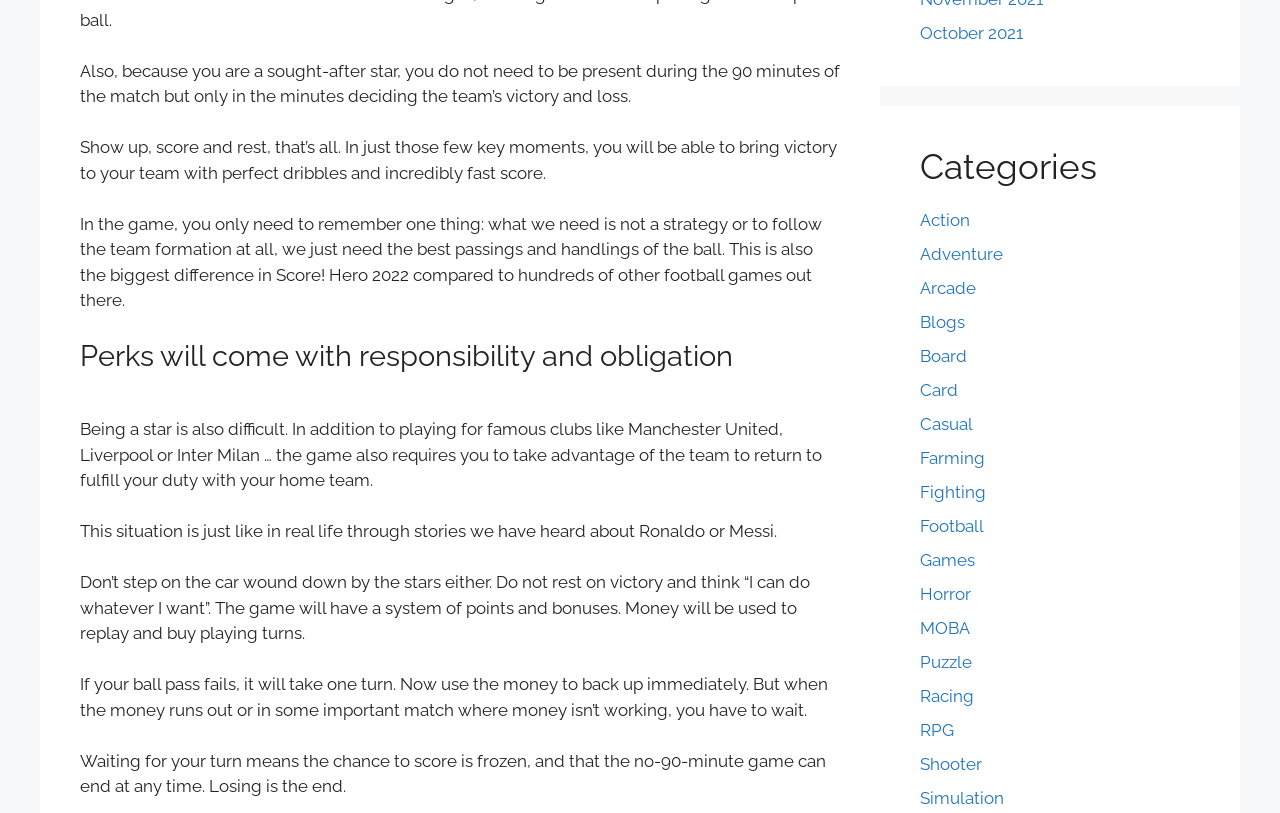Identify the bounding box coordinates for the element you need to click to achieve the following task: "Select the 'Football' category". Provide the bounding box coordinates as four float numbers between 0 and 1, in the form [left, top, right, bottom].

[0.719, 0.635, 0.769, 0.659]